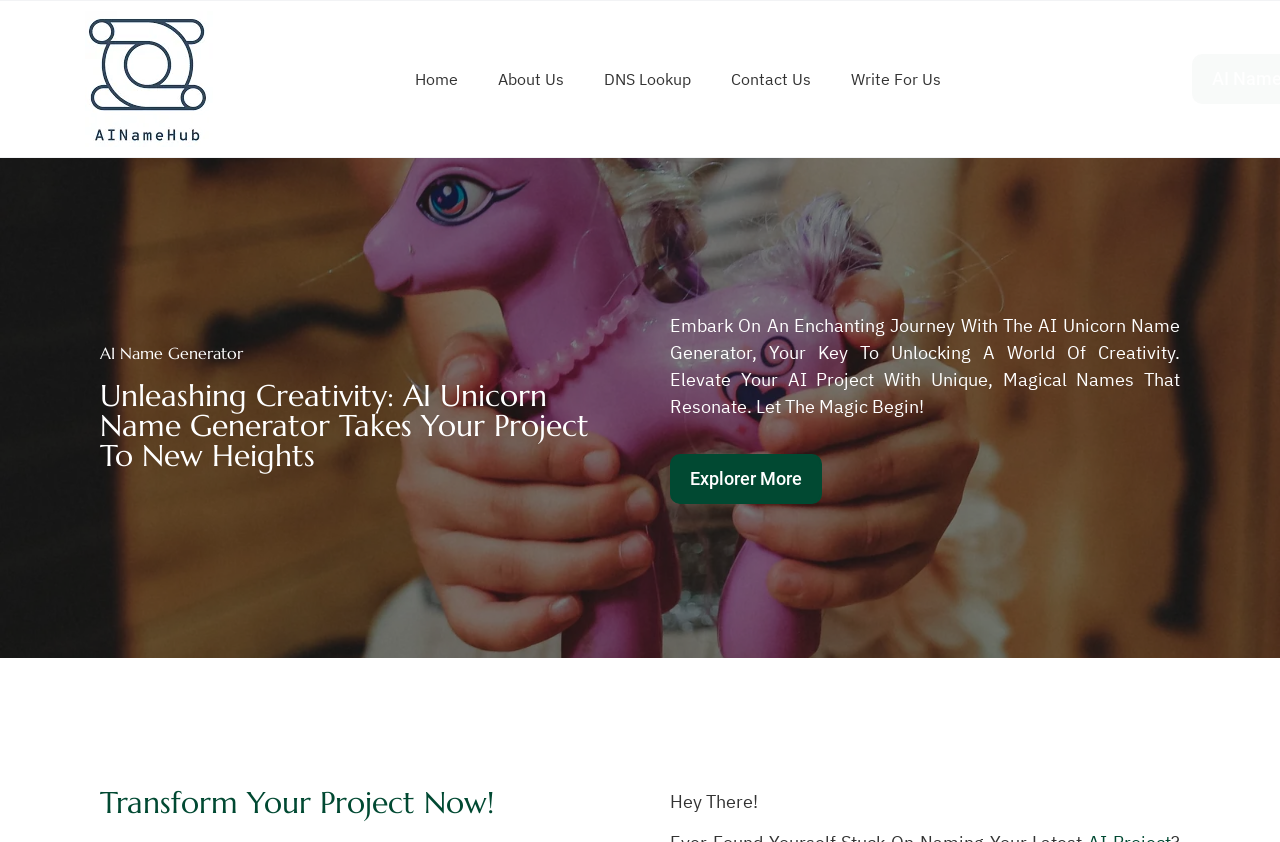Locate the coordinates of the bounding box for the clickable region that fulfills this instruction: "start transforming your project now".

[0.078, 0.936, 0.477, 0.971]